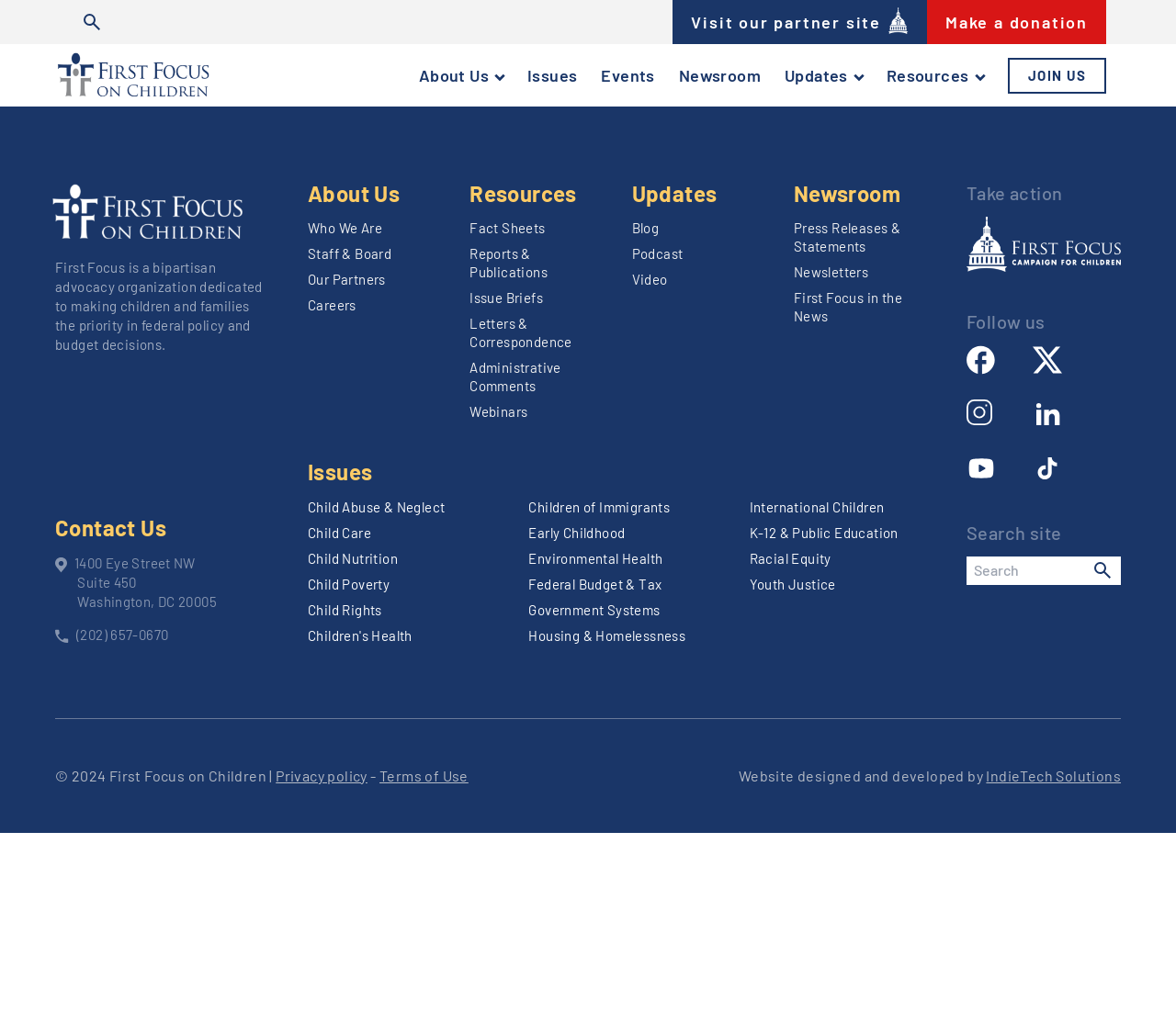Pinpoint the bounding box coordinates of the clickable area needed to execute the instruction: "Contact Us". The coordinates should be specified as four float numbers between 0 and 1, i.e., [left, top, right, bottom].

[0.047, 0.502, 0.141, 0.531]